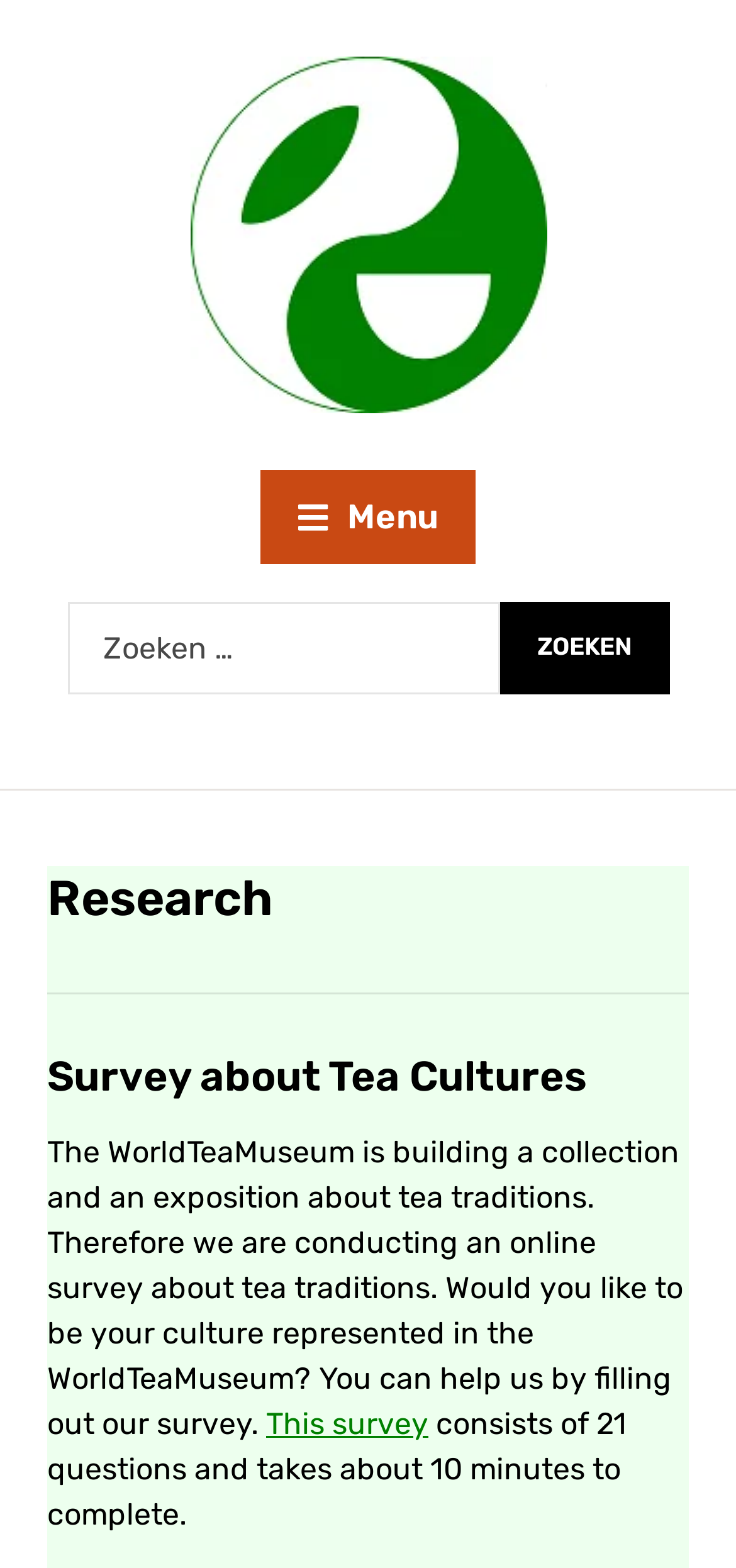Offer a comprehensive description of the webpage’s content and structure.

The webpage is about research at the Wereld Thee Museum, with a focus on tea cultures. At the top left, there is a logo for the Wereld Thee Museum, accompanied by a menu button on the right. Below the logo, there is a search bar that spans most of the width of the page, with a search button on the right.

The main content of the page is an article that takes up most of the page's width and height. It starts with a header section that contains two headings: "Research" and "Survey about Tea Cultures". Below the headings, there is a paragraph of text that explains the purpose of the survey, which is to collect information about tea traditions for the WorldTeaMuseum. The text invites users to participate in the survey to represent their culture in the museum.

There is a link to the survey, labeled "This survey", located near the bottom of the page. Next to the link, there is a brief description of the survey, stating that it consists of 21 questions and takes about 10 minutes to complete.